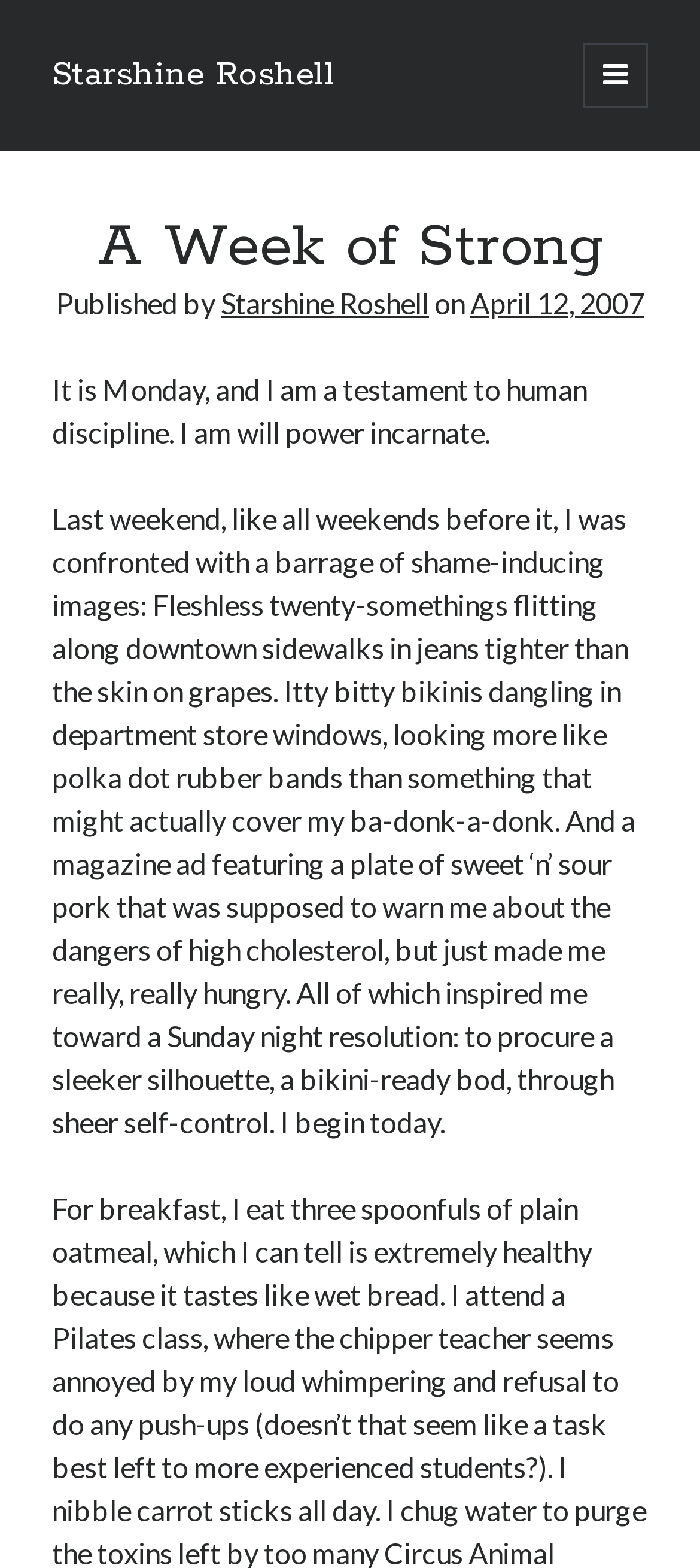Using the description "December 2016", locate and provide the bounding box of the UI element.

[0.077, 0.894, 0.3, 0.911]